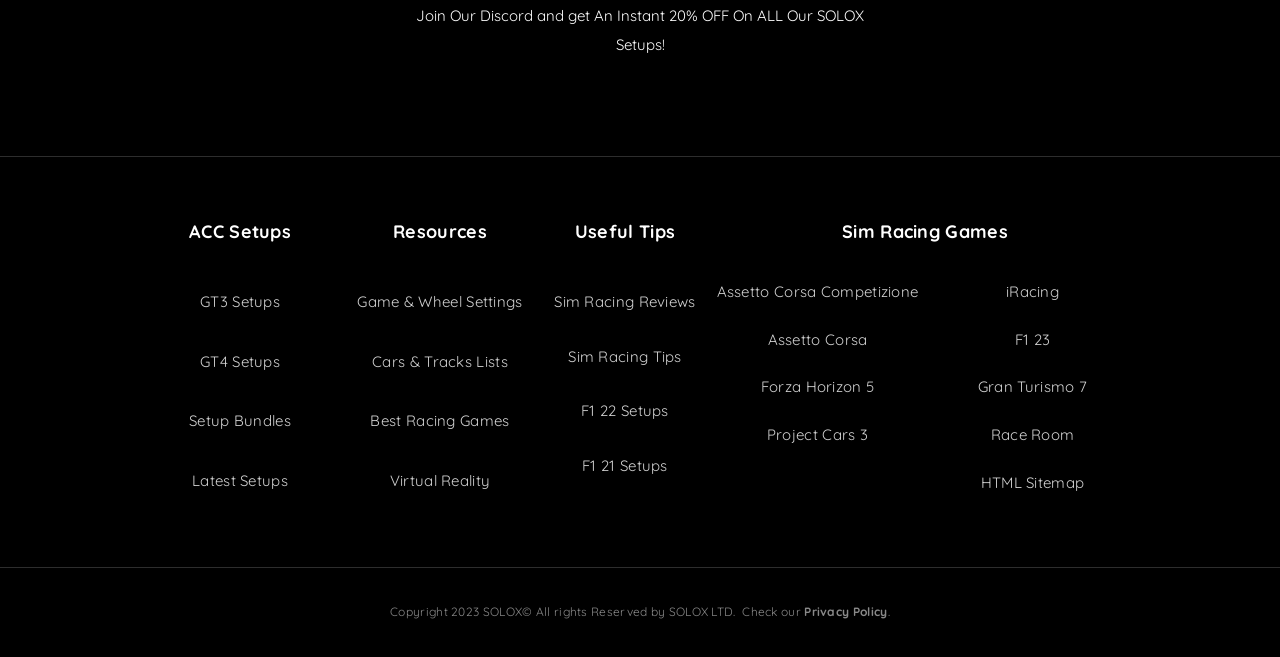What is the purpose of the 'Resources' section?
Refer to the image and provide a concise answer in one word or phrase.

Game & Wheel Settings, Cars & Tracks Lists